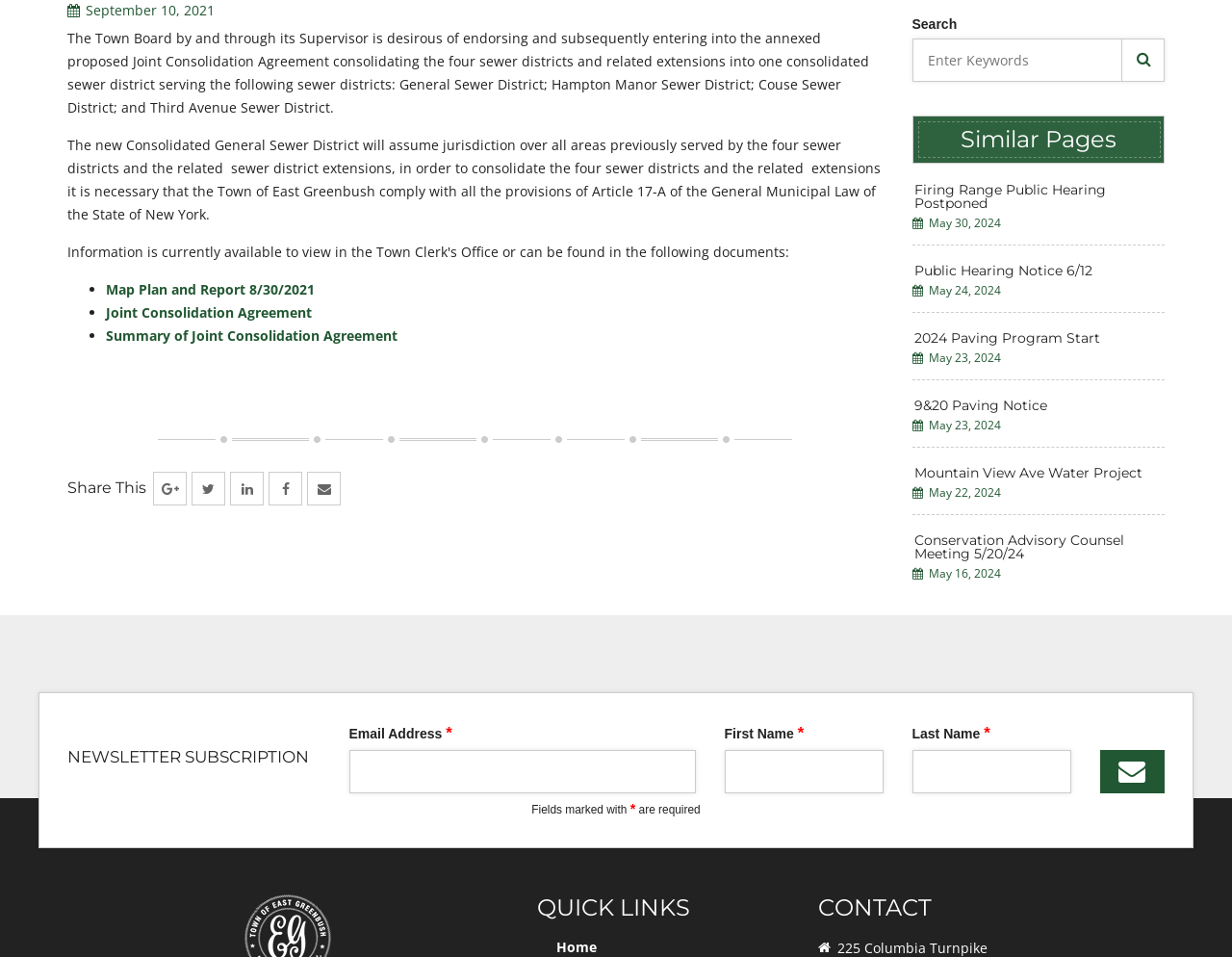Find the bounding box of the UI element described as: "aria-label="Share on Twitter"". The bounding box coordinates should be given as four float values between 0 and 1, i.e., [left, top, right, bottom].

[0.155, 0.493, 0.183, 0.528]